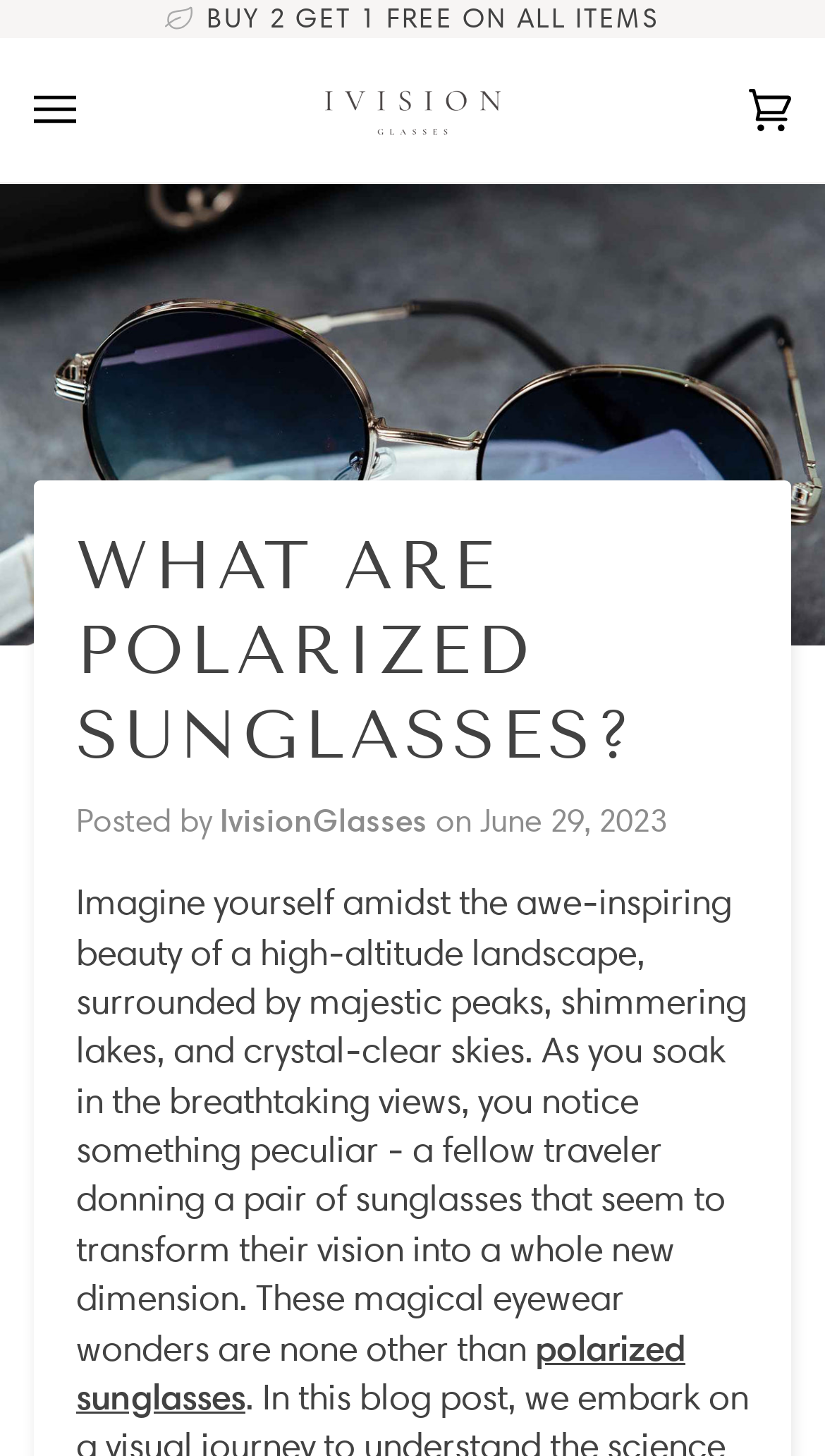Describe the webpage in detail, including text, images, and layout.

The webpage is about iVision Glasses, a company that specializes in polarized sunglasses. At the top of the page, there is a prominent banner announcing a limited-time 20% off storewide sale, with a code to use at checkout. Next to the banner, there is a button to open a menu, and the company's logo, which is an image of "ivision glasses". On the right side of the top section, there is a link to the cart, which currently has 0 items.

Below the top section, there is a large image of polarized sunglasses that spans the entire width of the page. Above the image, there is a header section with a heading that reads "WHAT ARE POLARIZED SUNGLASSES?" followed by the author's name, "IvisionGlasses", and the date "June 29, 2023".

The main content of the page starts below the image, with a paragraph of text that describes a scenario where someone is wearing polarized sunglasses in a beautiful high-altitude landscape. The text is quite descriptive, painting a vivid picture of the scenery. There is also a link to "polarized sunglasses" within the text, which suggests that the page will provide more information about this type of product.